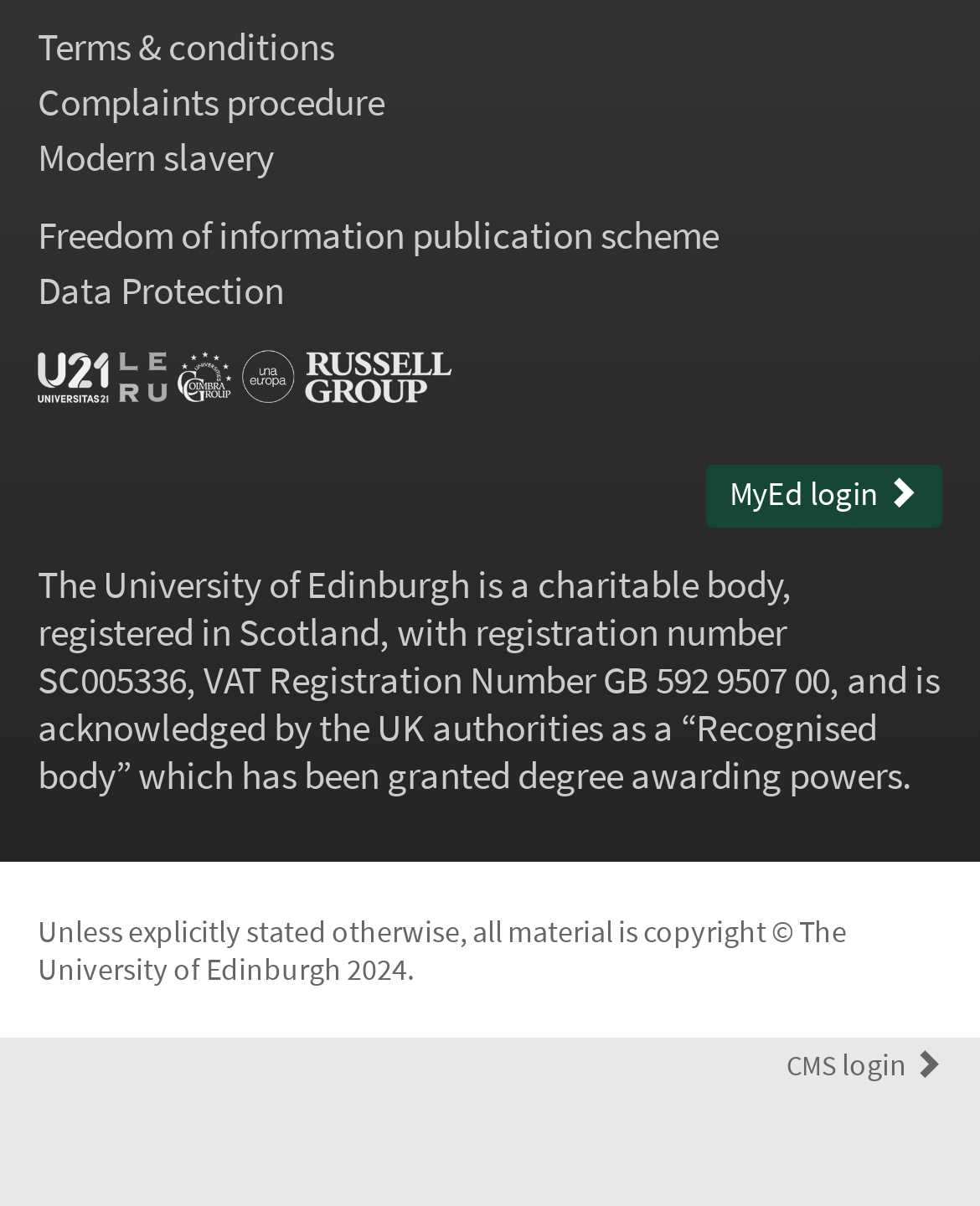Determine the bounding box coordinates for the clickable element required to fulfill the instruction: "View complaints procedure". Provide the coordinates as four float numbers between 0 and 1, i.e., [left, top, right, bottom].

[0.038, 0.064, 0.392, 0.104]